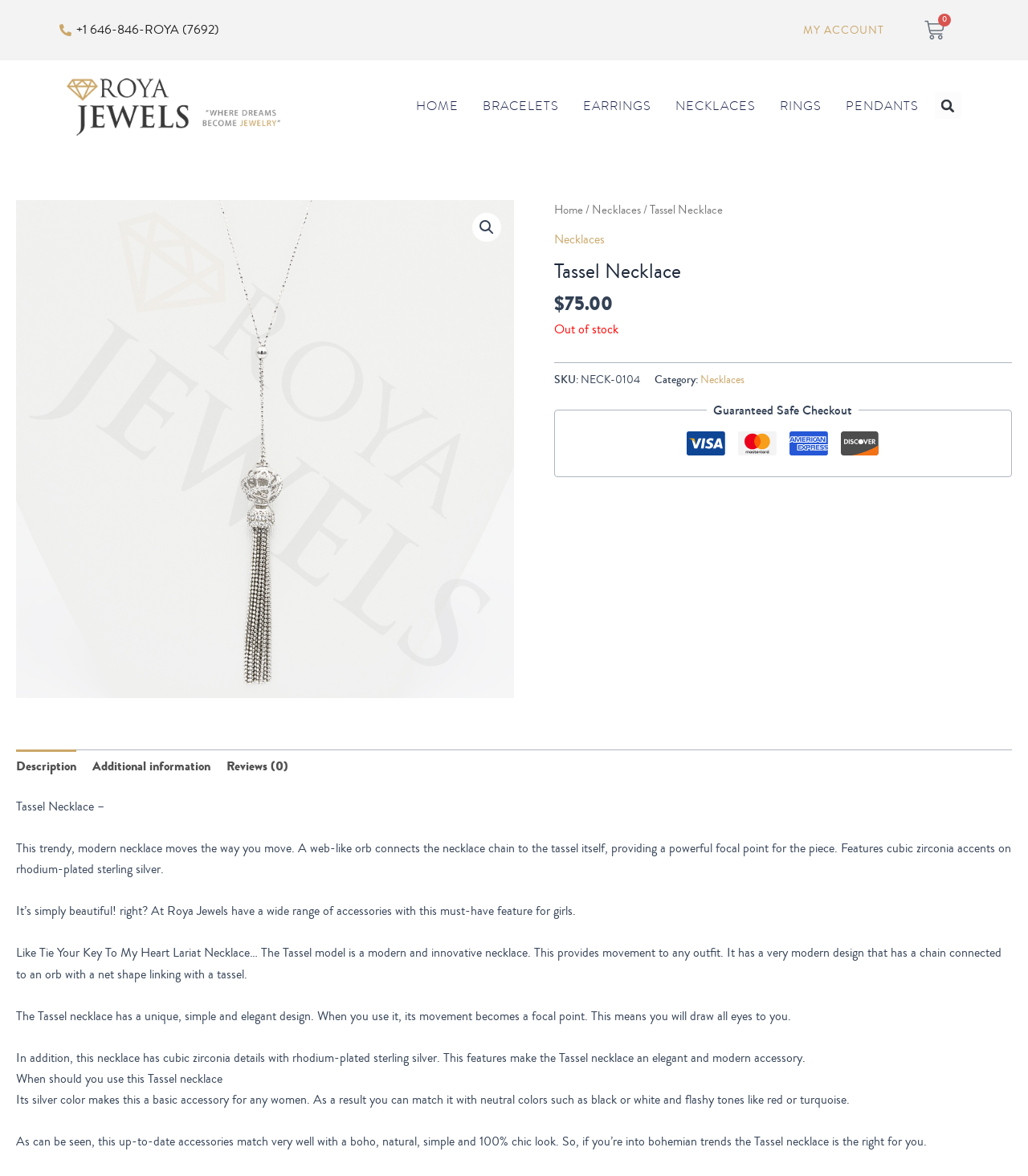Respond to the following query with just one word or a short phrase: 
Is the Tassel Necklace in stock?

No